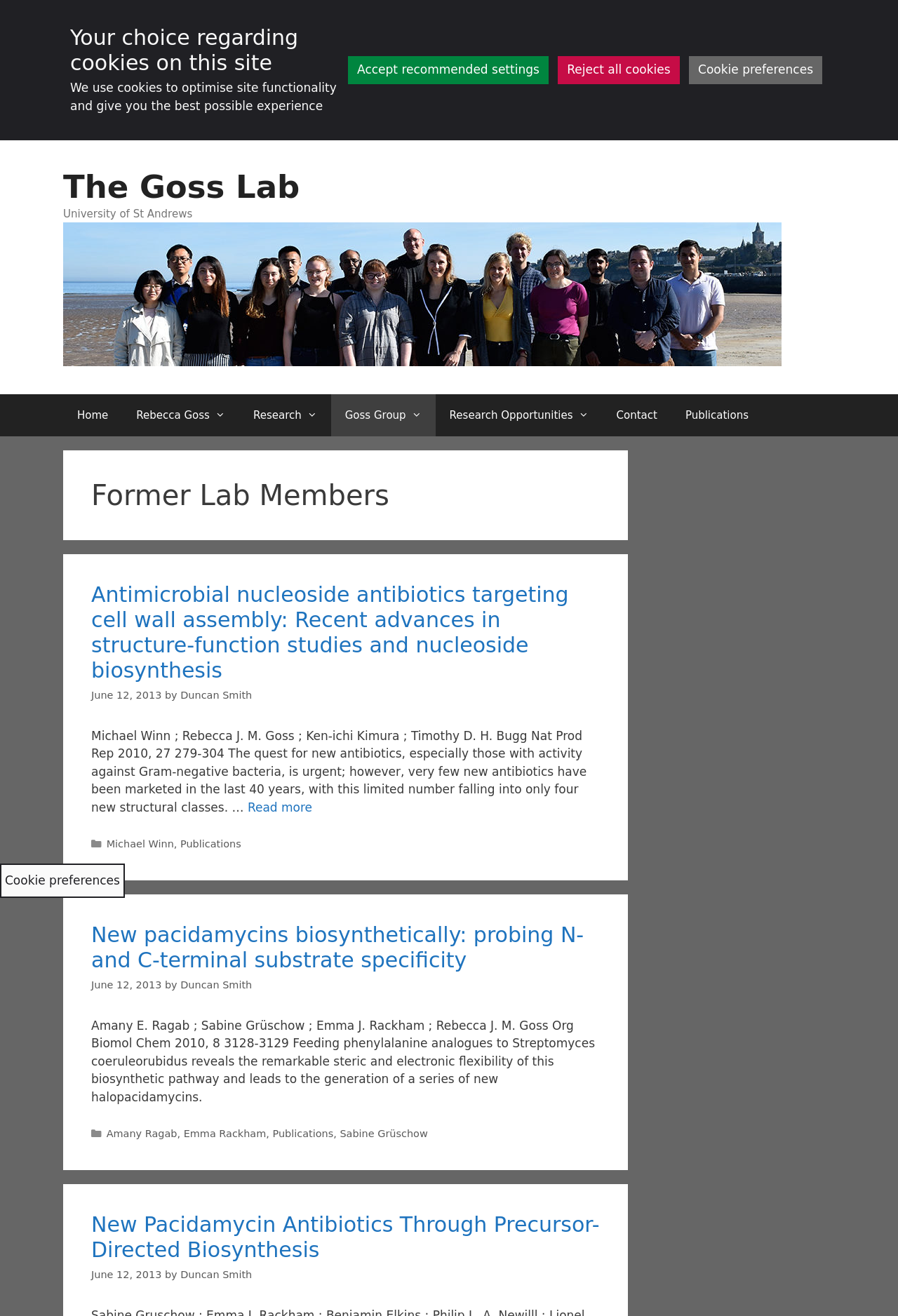Who is the author of the second publication?
Provide an in-depth and detailed answer to the question.

I looked at the second article section on the page and found the static text element that contains the author names.